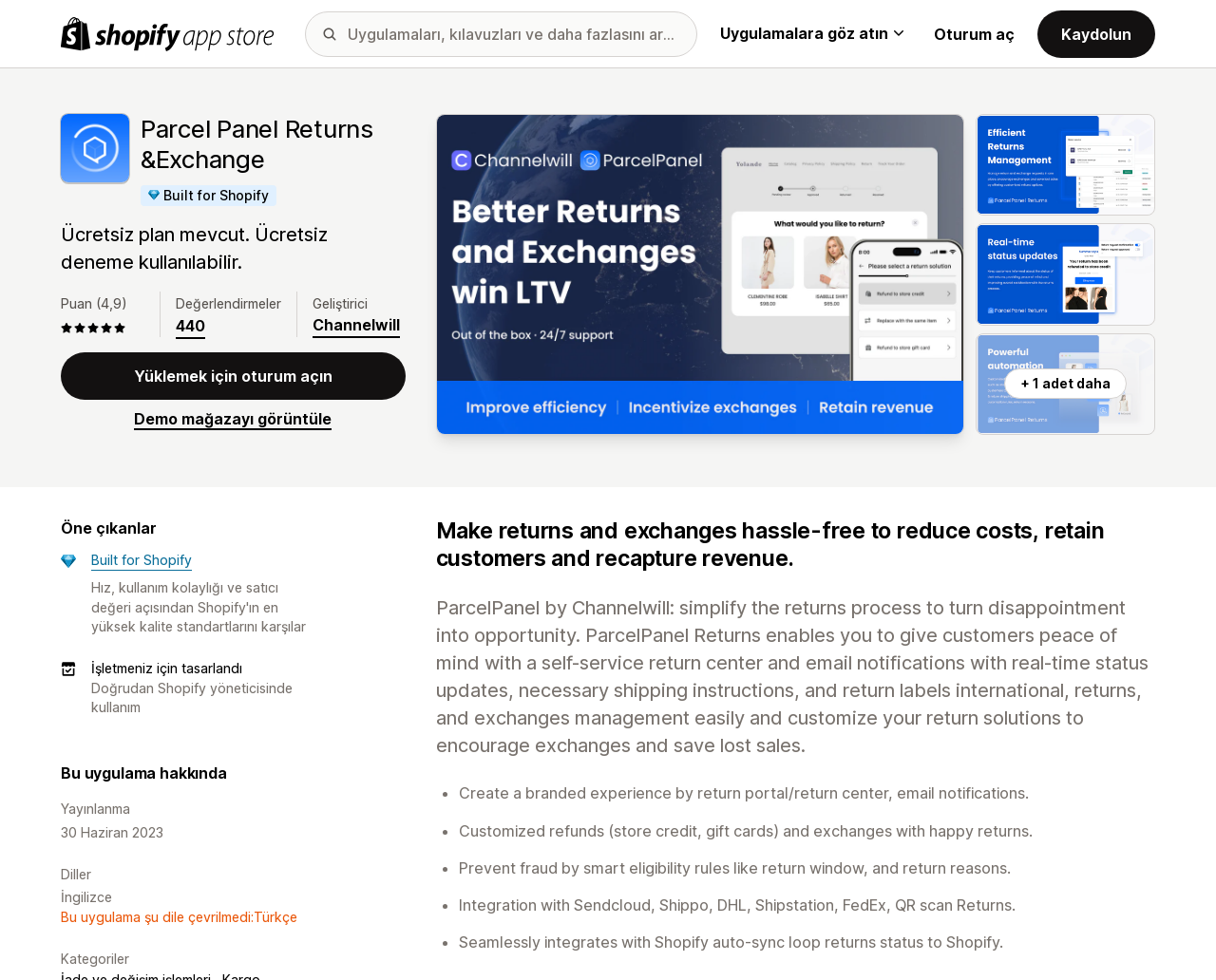Please specify the coordinates of the bounding box for the element that should be clicked to carry out this instruction: "Browse applications". The coordinates must be four float numbers between 0 and 1, formatted as [left, top, right, bottom].

[0.592, 0.024, 0.743, 0.045]